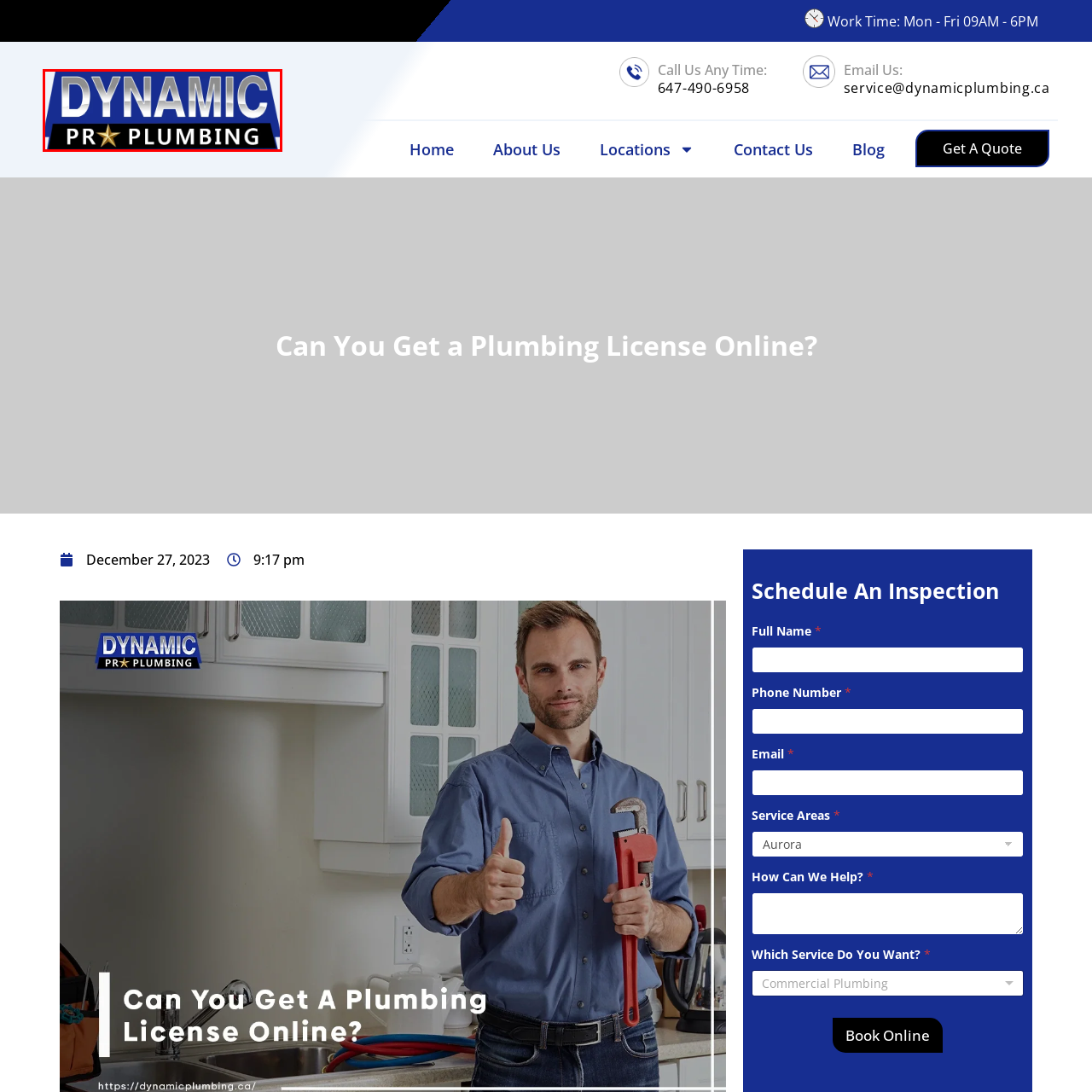What symbol is integrated into the logo design?
View the image contained within the red box and provide a one-word or short-phrase answer to the question.

Star